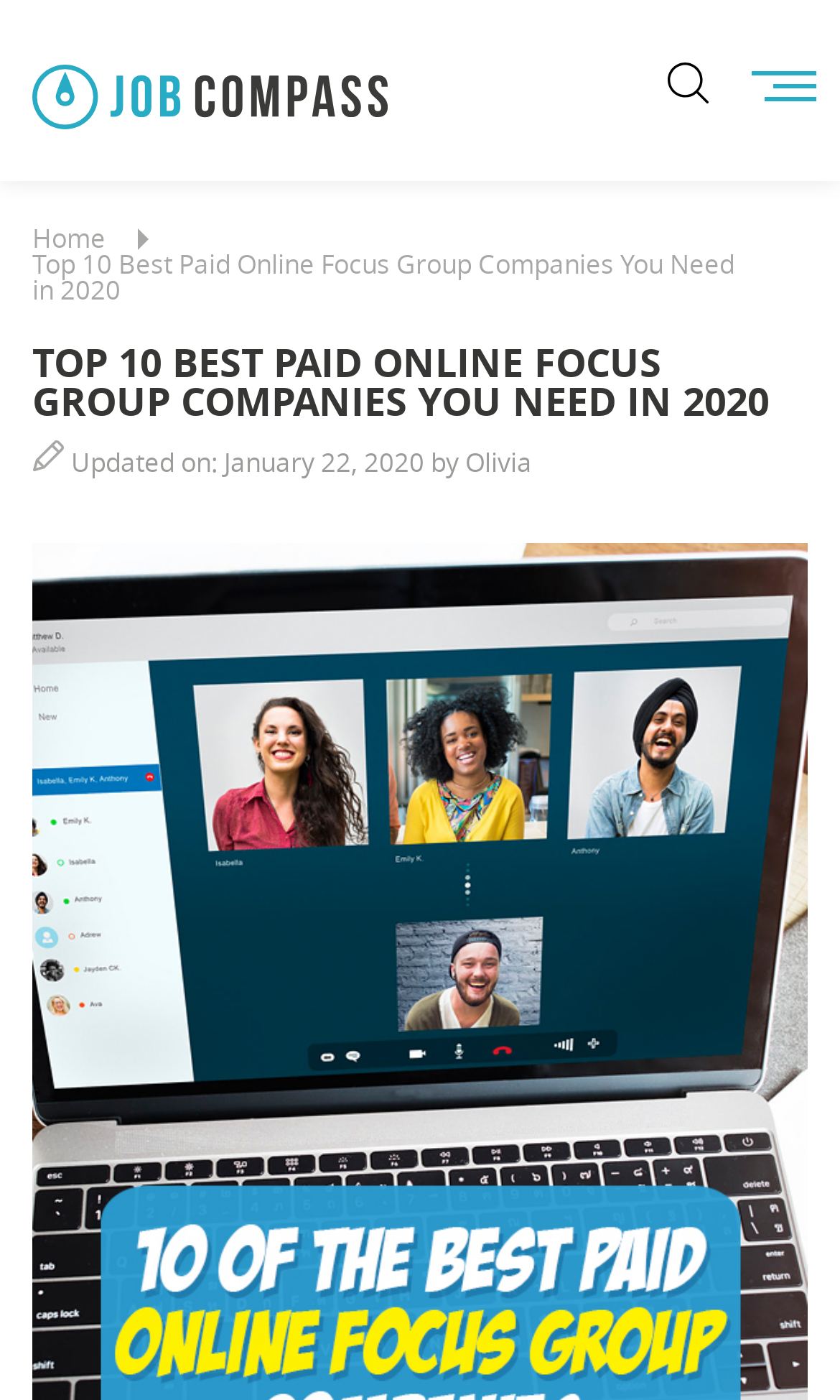Please provide a brief answer to the question using only one word or phrase: 
How many buttons are on the top-right corner?

2